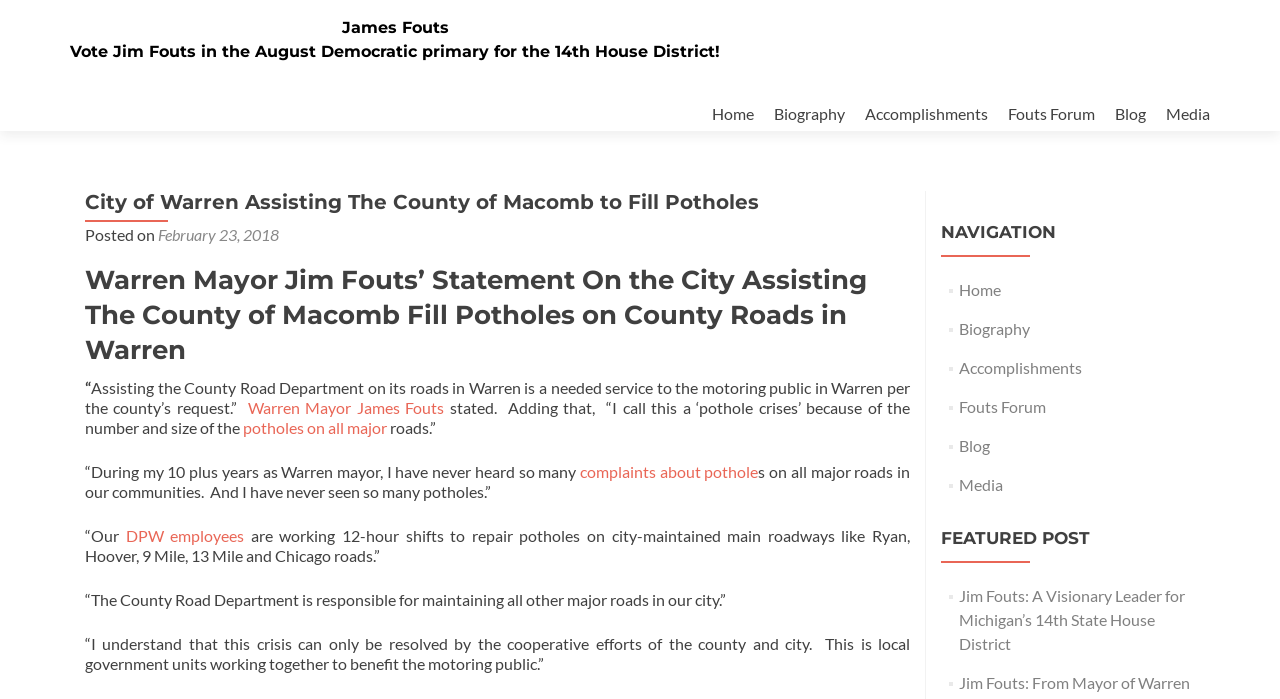Please specify the bounding box coordinates of the element that should be clicked to execute the given instruction: 'Go to the home page'. Ensure the coordinates are four float numbers between 0 and 1, expressed as [left, top, right, bottom].

[0.556, 0.137, 0.589, 0.187]